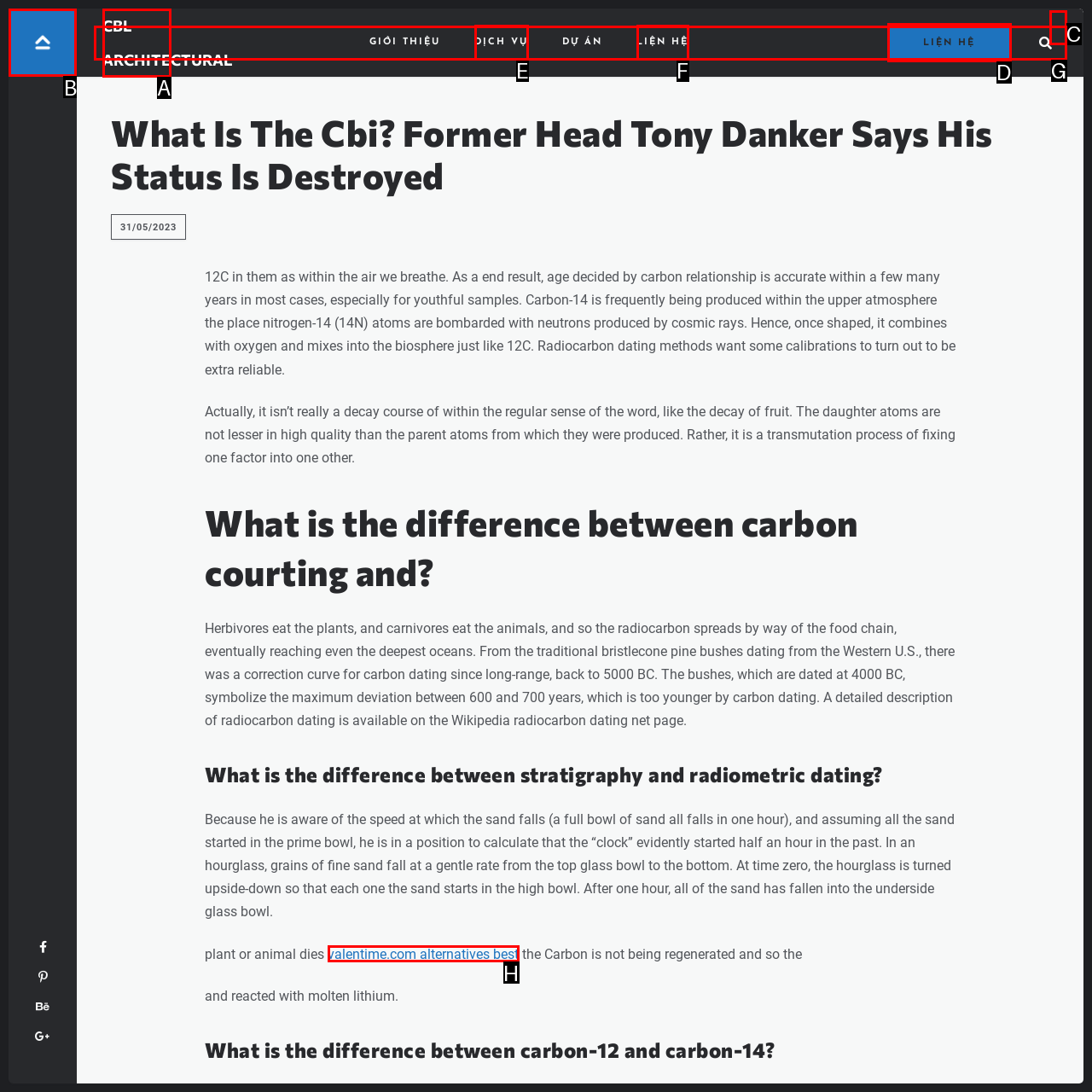Identify the correct UI element to click on to achieve the task: Visit CBL Architectural website. Provide the letter of the appropriate element directly from the available choices.

B